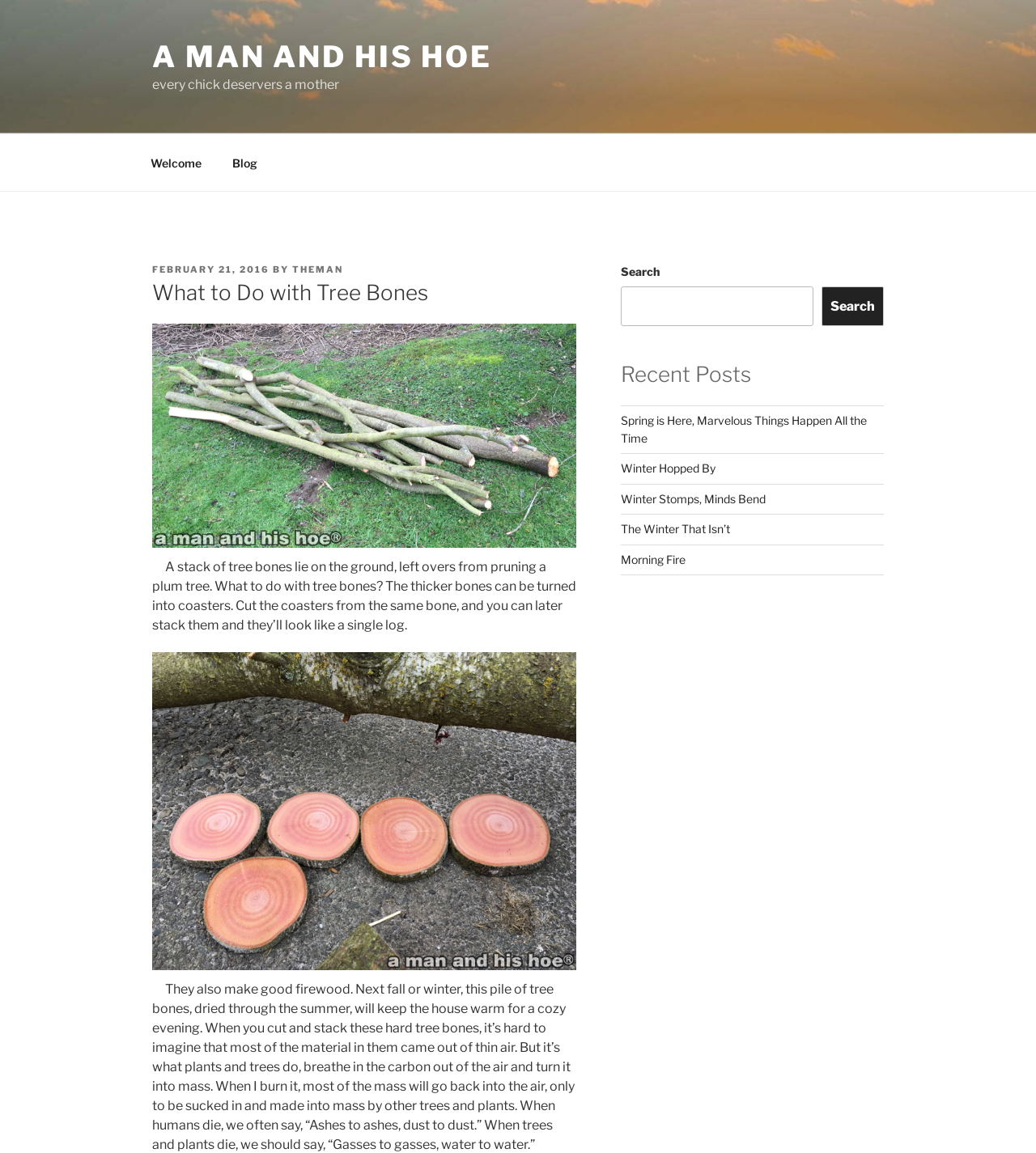Locate the bounding box coordinates of the clickable region to complete the following instruction: "Read the blog post 'What to Do with Tree Bones'."

[0.147, 0.242, 0.556, 0.267]